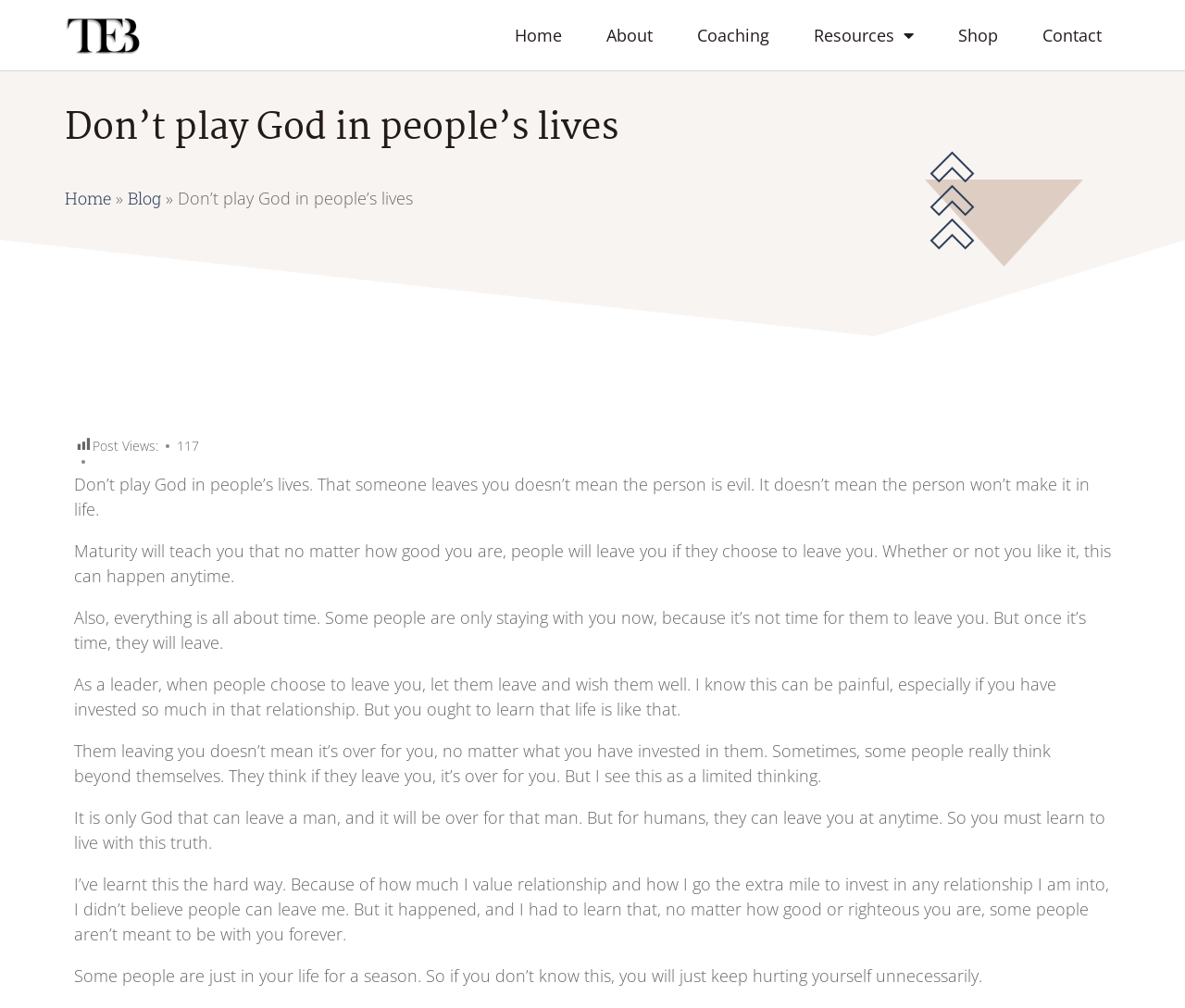Find the bounding box coordinates of the element's region that should be clicked in order to follow the given instruction: "Click the Home link". The coordinates should consist of four float numbers between 0 and 1, i.e., [left, top, right, bottom].

[0.419, 0.014, 0.49, 0.056]